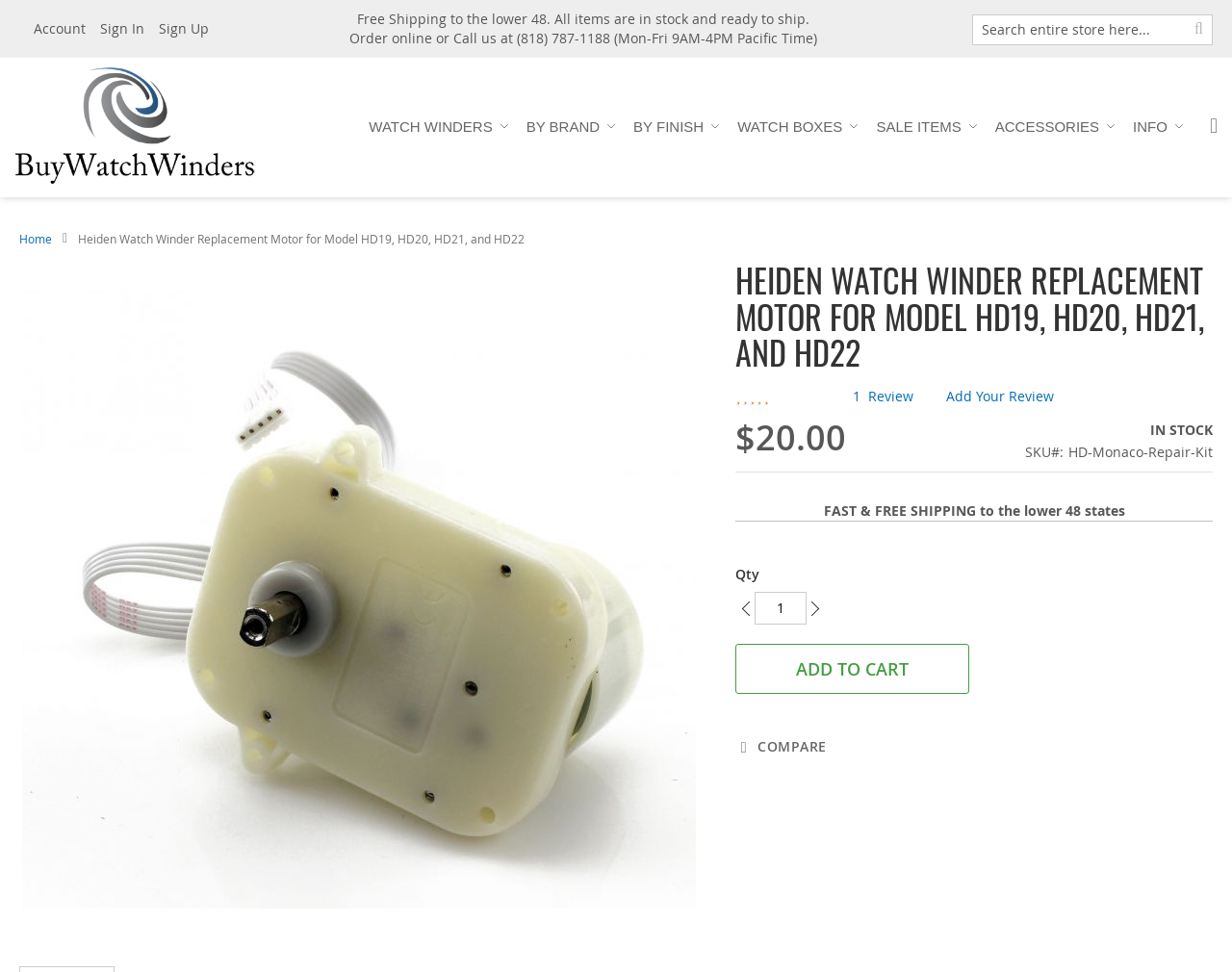What is the price of the Heiden Watch Winder Replacement Motor?
Based on the visual details in the image, please answer the question thoroughly.

I found the price of the Heiden Watch Winder Replacement Motor by looking at the product information section, where it is listed as '$20.00'.